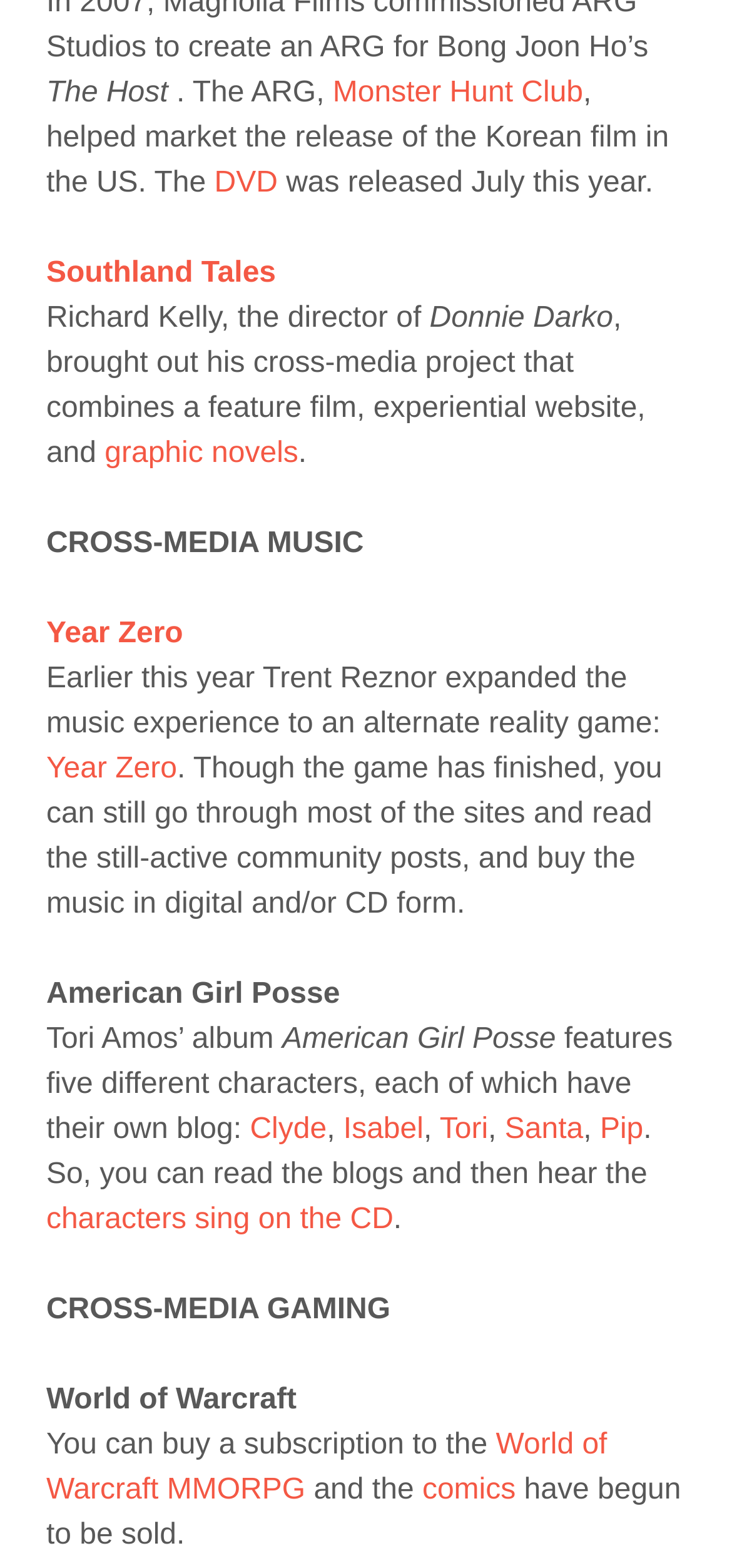Highlight the bounding box of the UI element that corresponds to this description: "Pip".

[0.82, 0.71, 0.879, 0.731]